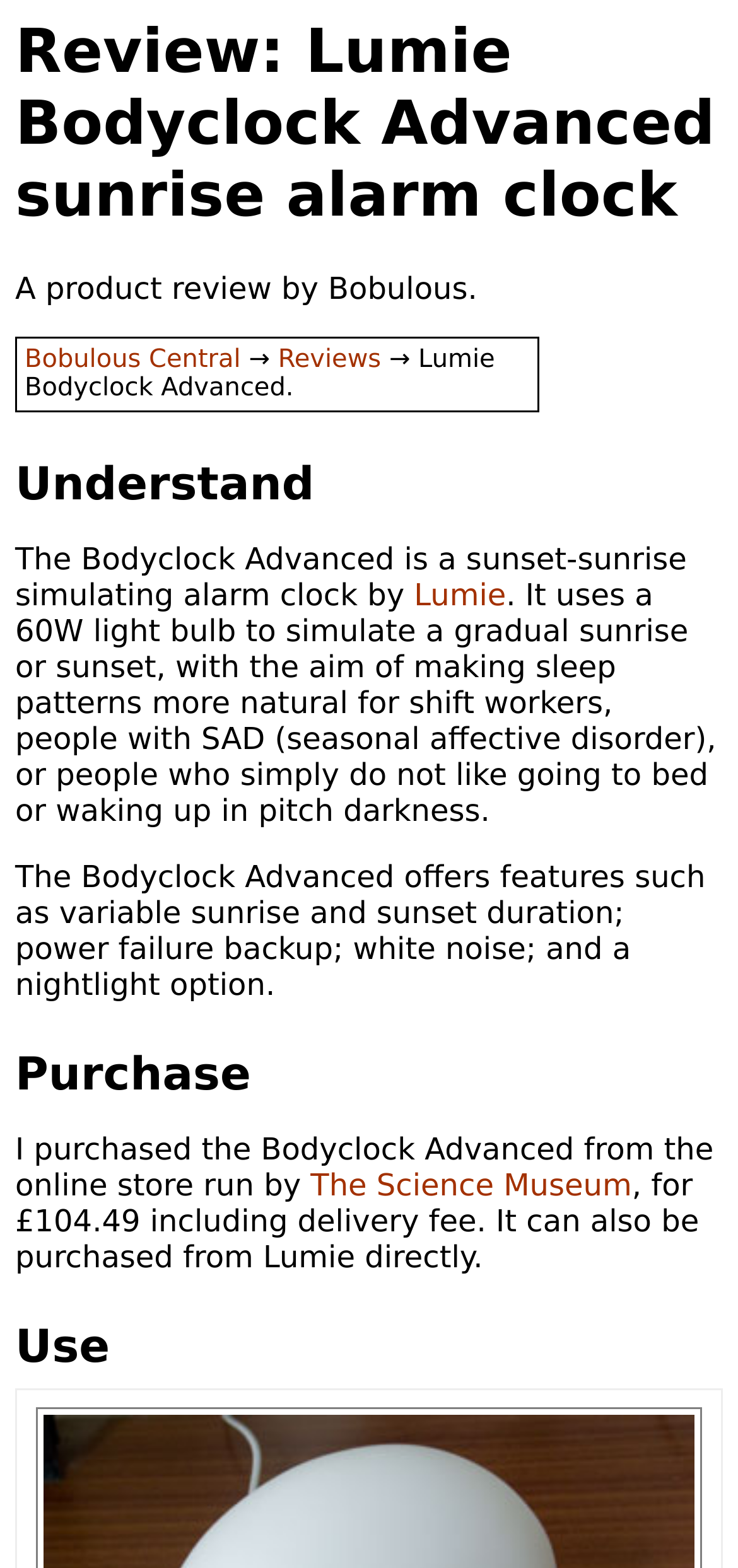How much did the reviewer pay for the product? Refer to the image and provide a one-word or short phrase answer.

£104.49